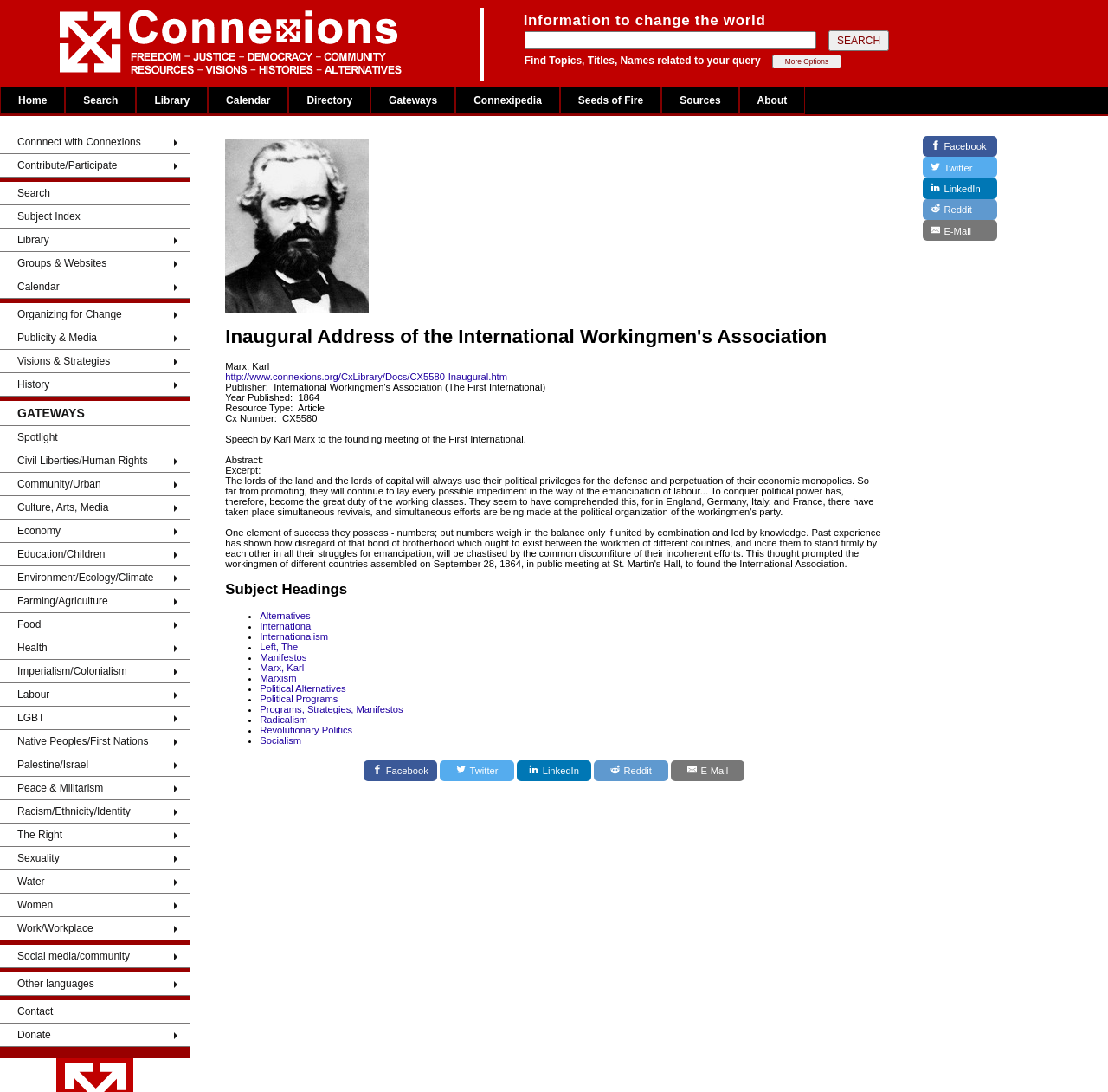Give a concise answer of one word or phrase to the question: 
What is the last link on the webpage?

Education Sources